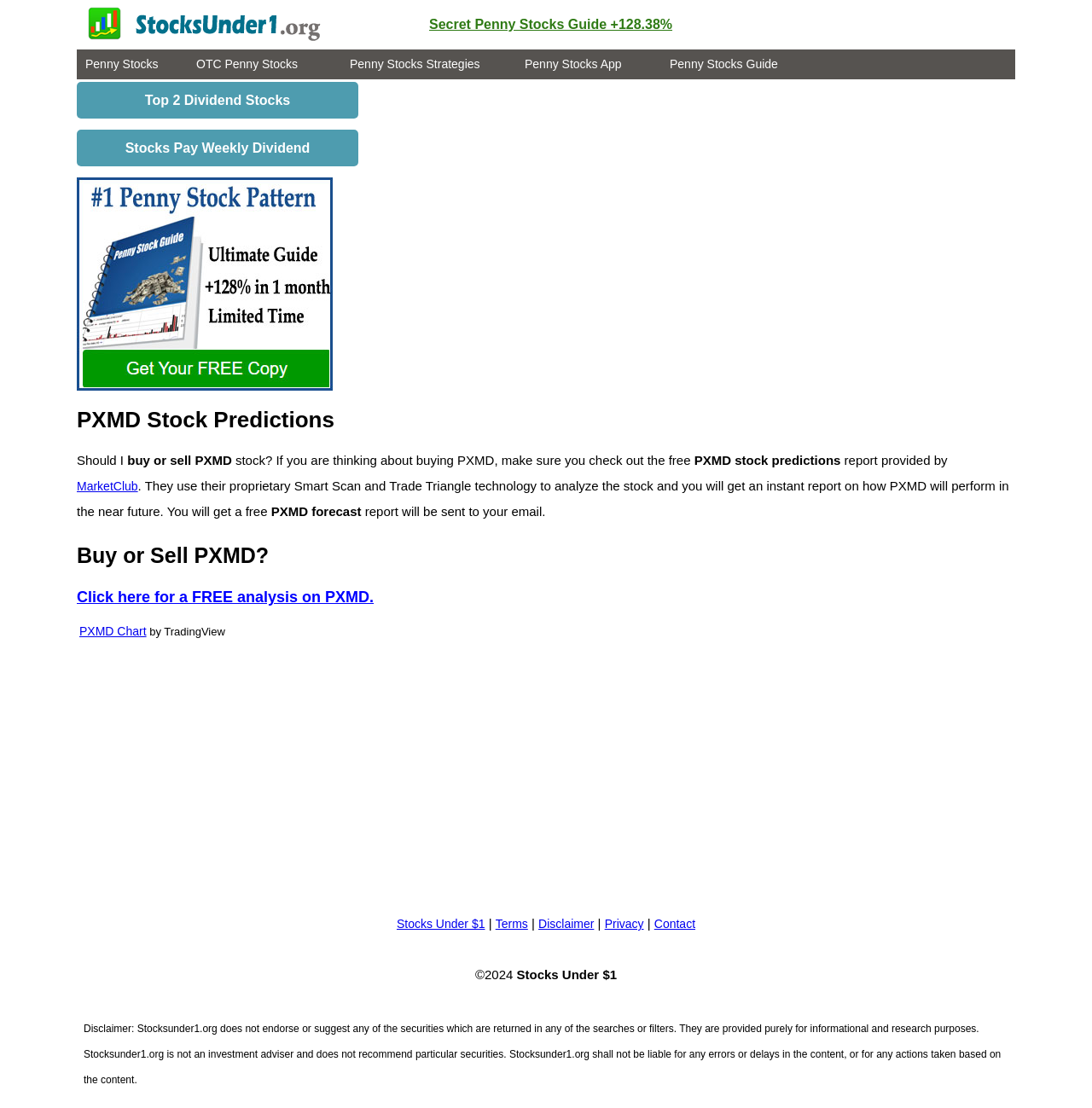Pinpoint the bounding box coordinates of the element that must be clicked to accomplish the following instruction: "Click the 'logo' link". The coordinates should be in the format of four float numbers between 0 and 1, i.e., [left, top, right, bottom].

[0.077, 0.031, 0.311, 0.043]